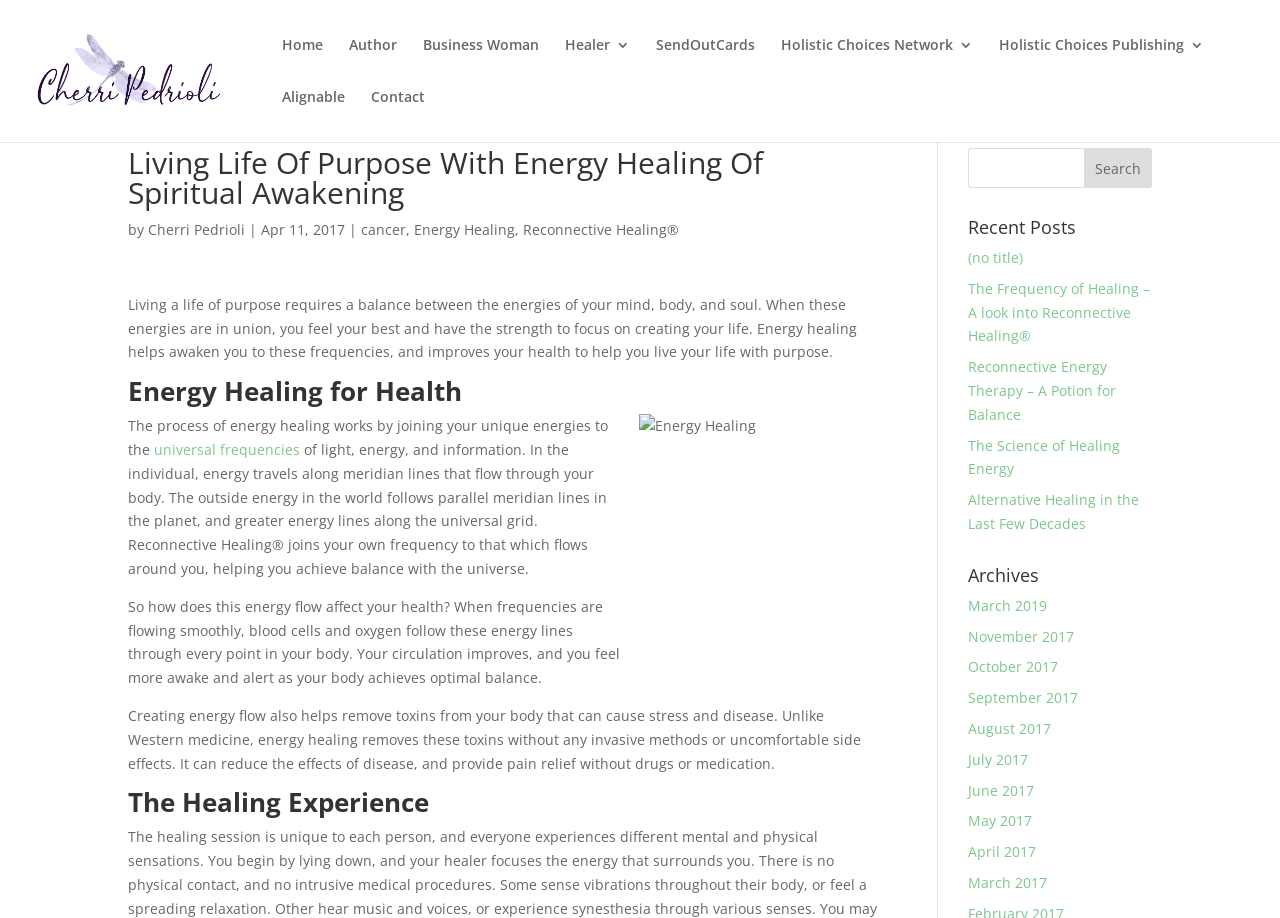Find the bounding box coordinates of the clickable region needed to perform the following instruction: "Contact Cherri Pedrioli". The coordinates should be provided as four float numbers between 0 and 1, i.e., [left, top, right, bottom].

[0.29, 0.098, 0.332, 0.155]